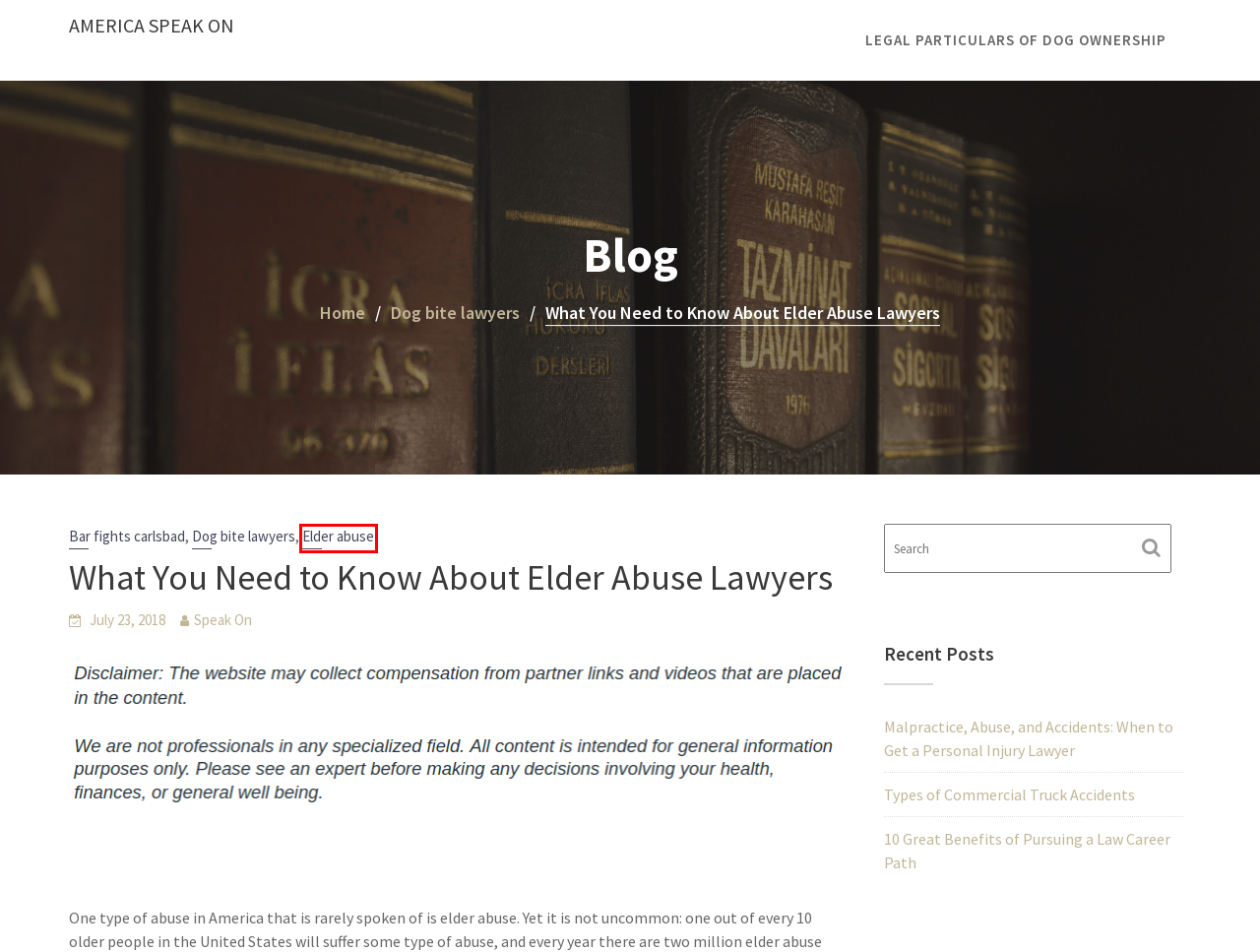Examine the screenshot of a webpage featuring a red bounding box and identify the best matching webpage description for the new page that results from clicking the element within the box. Here are the options:
A. Malpractice, Abuse, and Accidents: When to Get a Personal Injury Lawyer
B. 10 Great Benefits of Pursuing a Law Career Path - America Speak On
C. Elder abuse Archives - America Speak On
D. Speak On, Author at America Speak On
E. Dog bite lawyers Archives - America Speak On
F. Bar fights carlsbad Archives - America Speak On
G. America Speak On -
H. Types of Commercial Truck Accidents - America Speak On

C